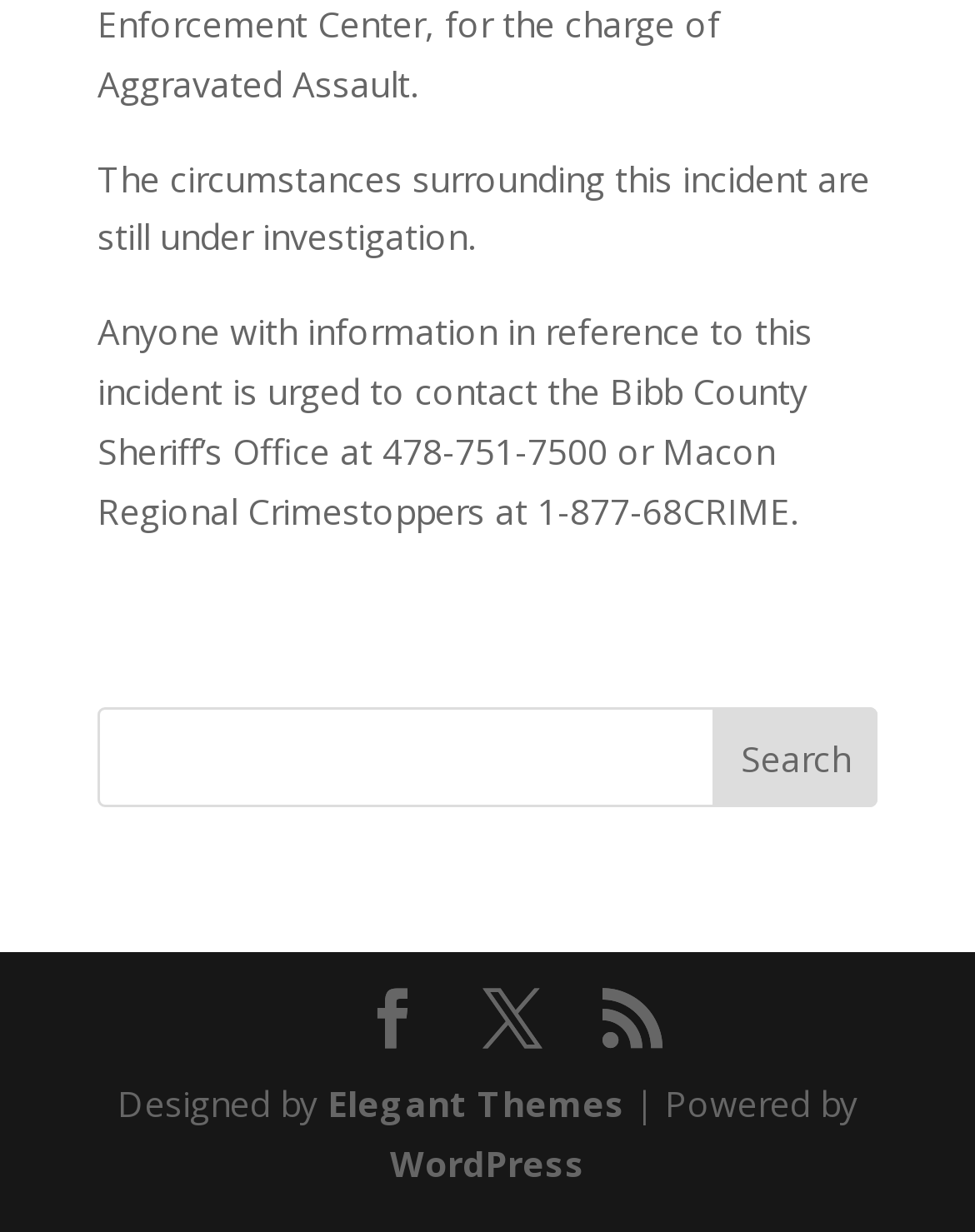Based on the image, please respond to the question with as much detail as possible:
What is the purpose of the textbox?

The textbox element is accompanied by a 'Search' button, indicating that the textbox is intended for users to input search queries.